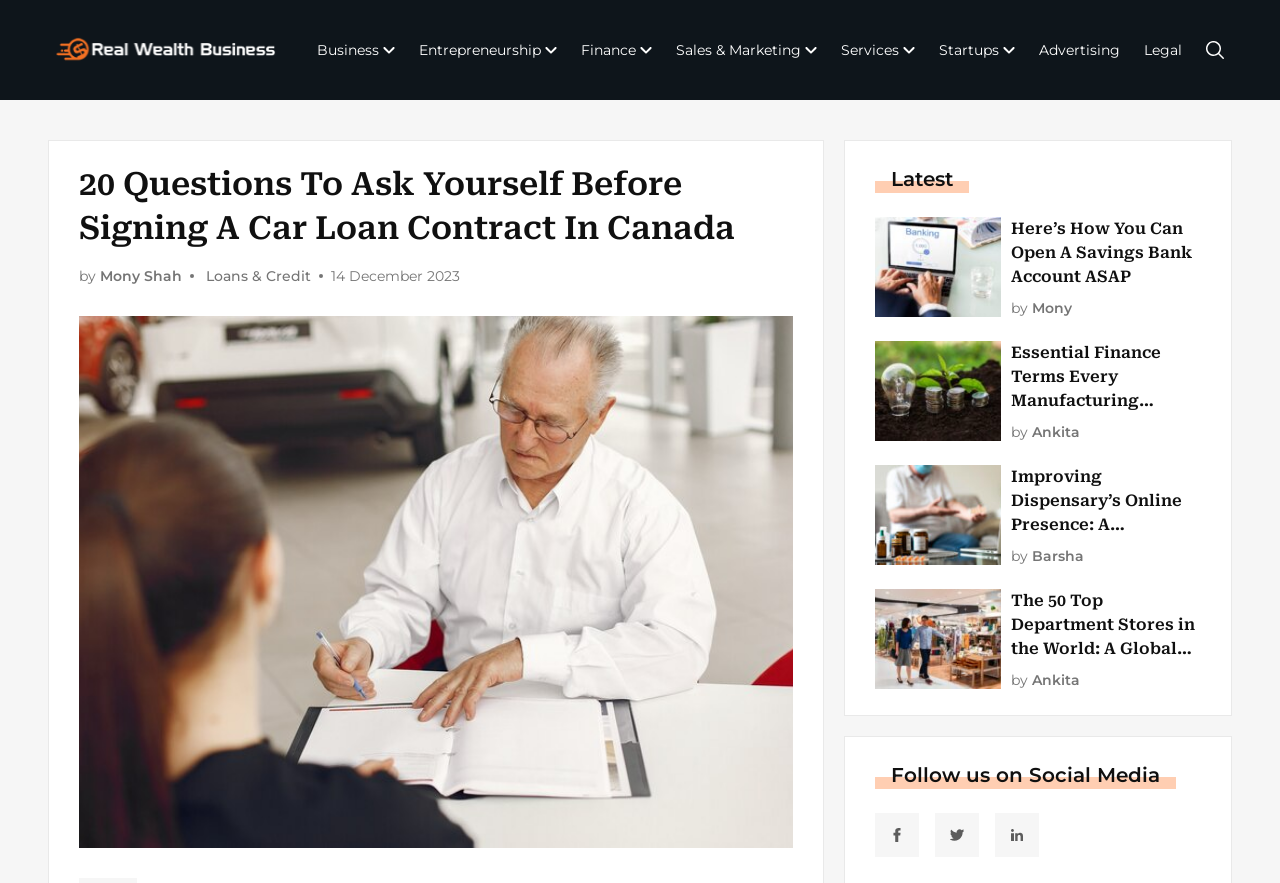Who is the author of the article 'Essential Finance Terms Every Manufacturing Startup Needs To Know'?
Can you provide an in-depth and detailed response to the question?

I looked at the article 'Essential Finance Terms Every Manufacturing Startup Needs To Know' and found the author's name, 'Ankita', below the article title.